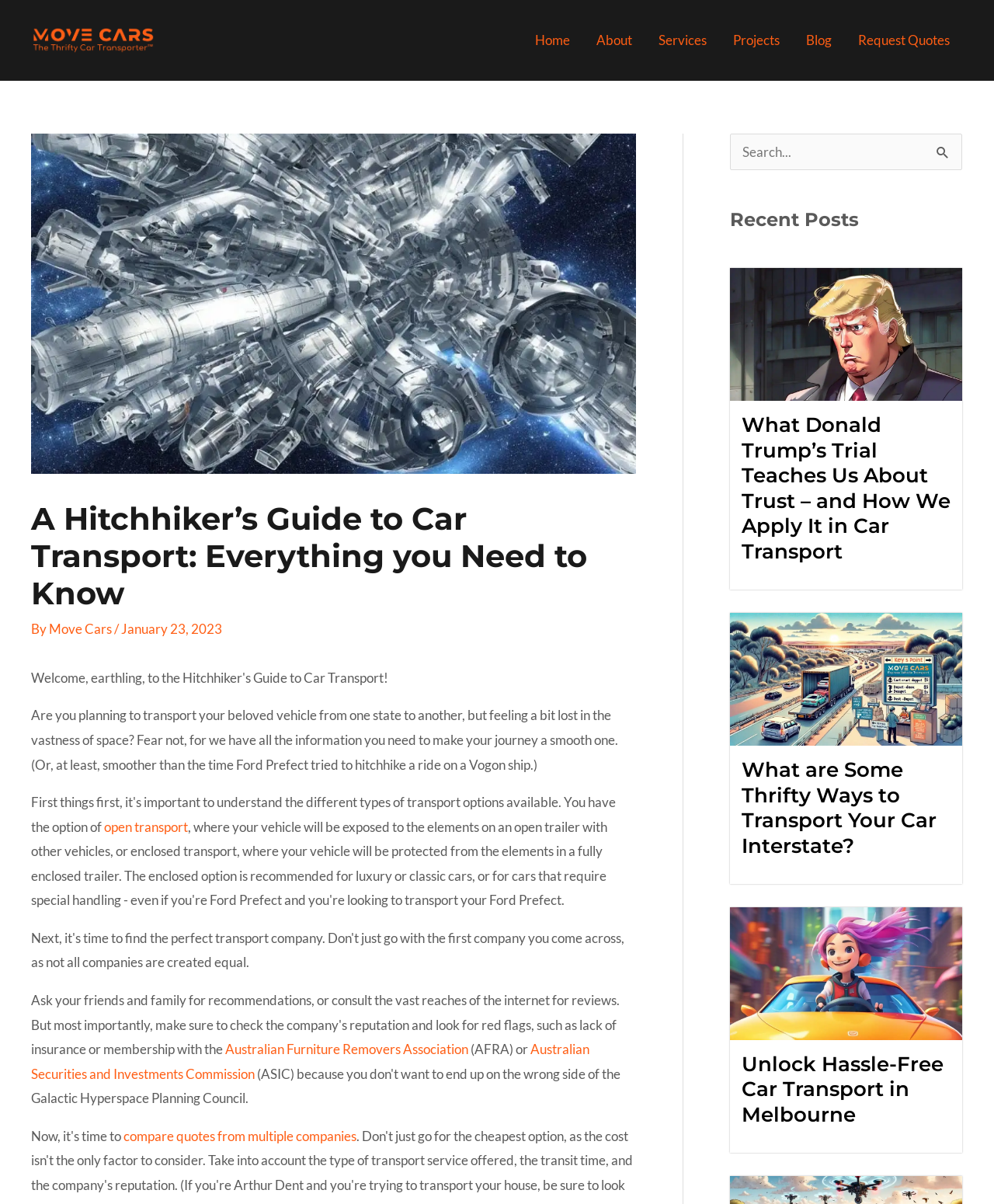Provide a brief response in the form of a single word or phrase:
What is the name of the company logo?

Move Cars